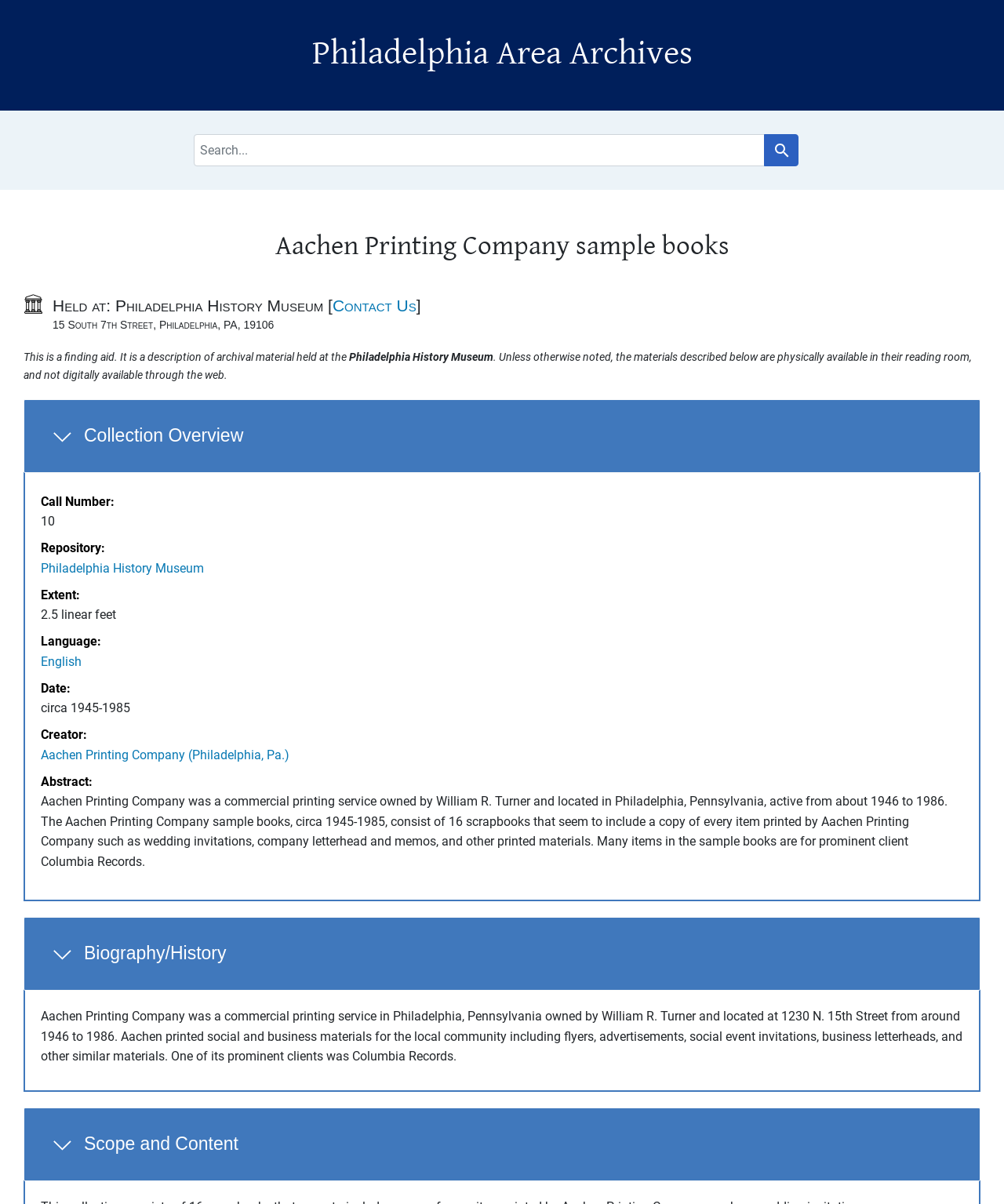What is the date range of the Aachen Printing Company sample books?
Please utilize the information in the image to give a detailed response to the question.

I found the answer by looking at the 'Date:' section in the 'Collection Overview' section, which provides the date range of the sample books.